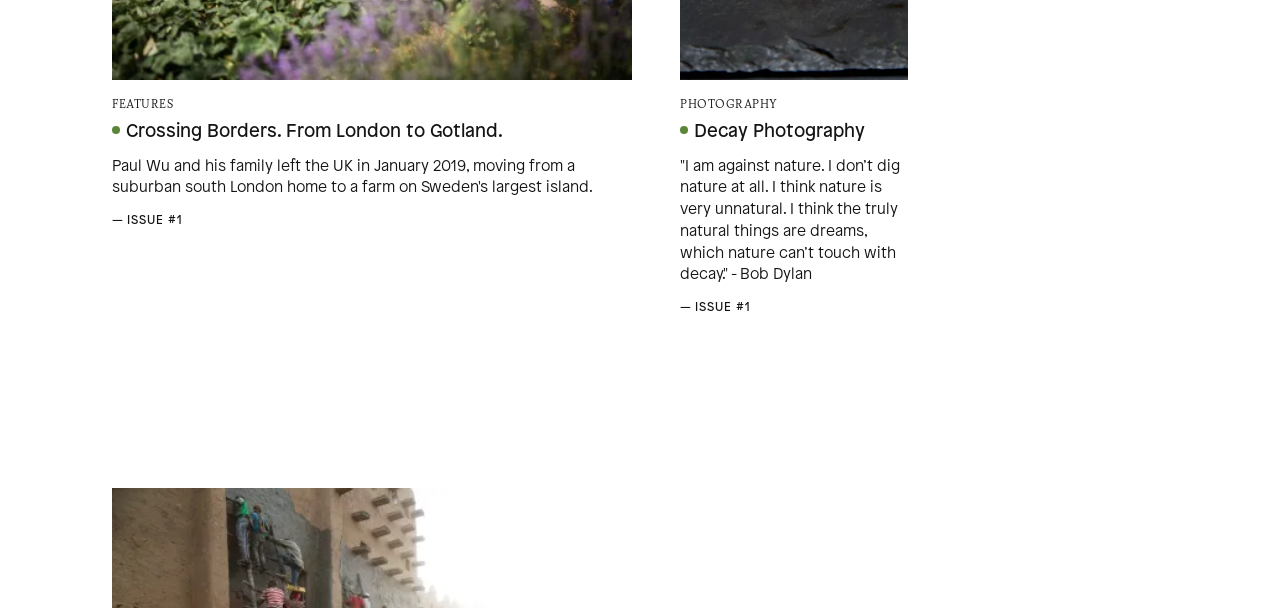With reference to the screenshot, provide a detailed response to the question below:
What is the logo of the website?

The logo of the website is WtLF, which can be found in the top-left corner of the webpage, represented by an image element with the text 'WtLF_logo_vector_Black_White-ai'.